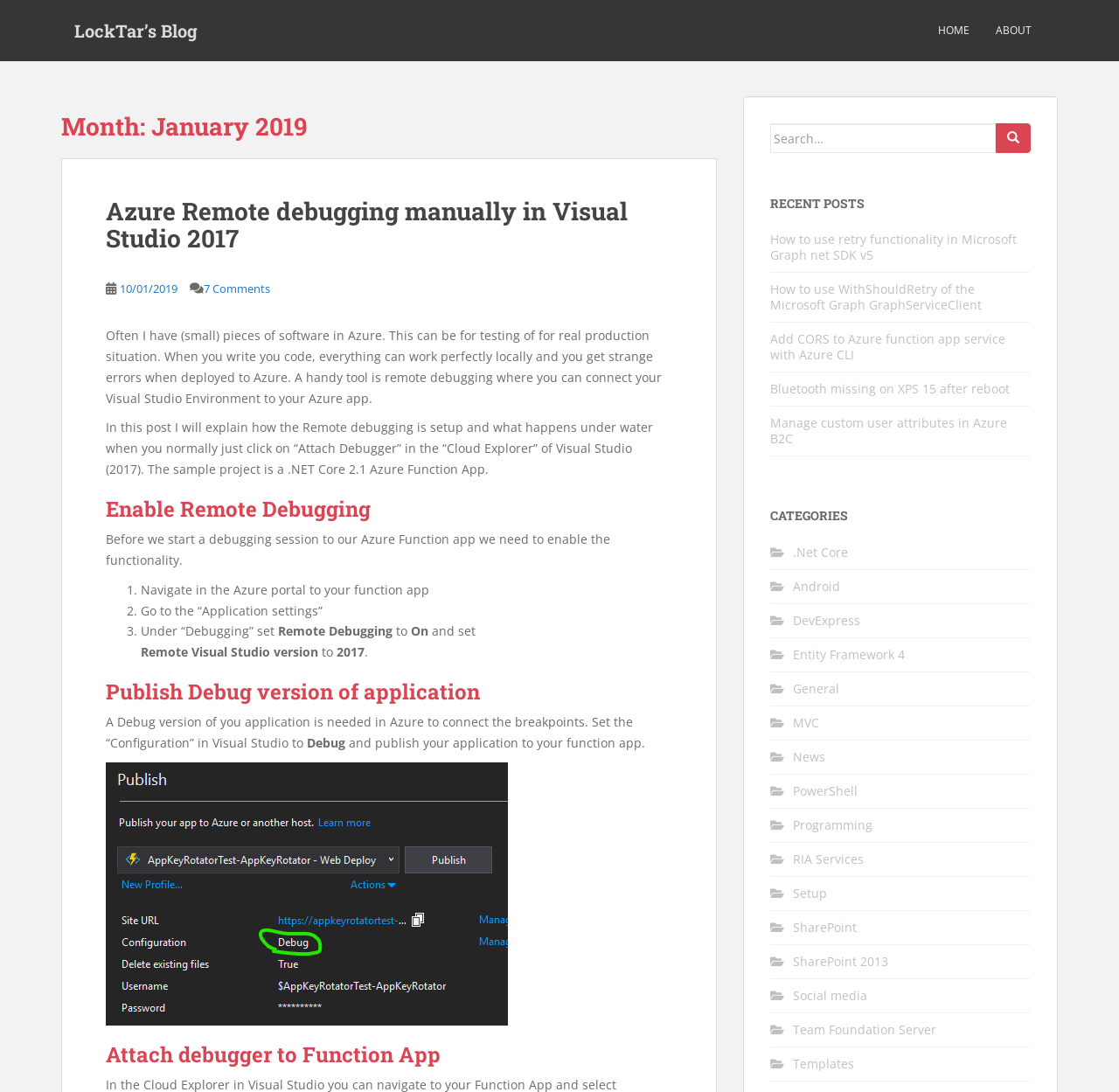Bounding box coordinates are given in the format (top-left x, top-left y, bottom-right x, bottom-right y). All values should be floating point numbers between 0 and 1. Provide the bounding box coordinate for the UI element described as: .Net Core

[0.709, 0.498, 0.758, 0.513]